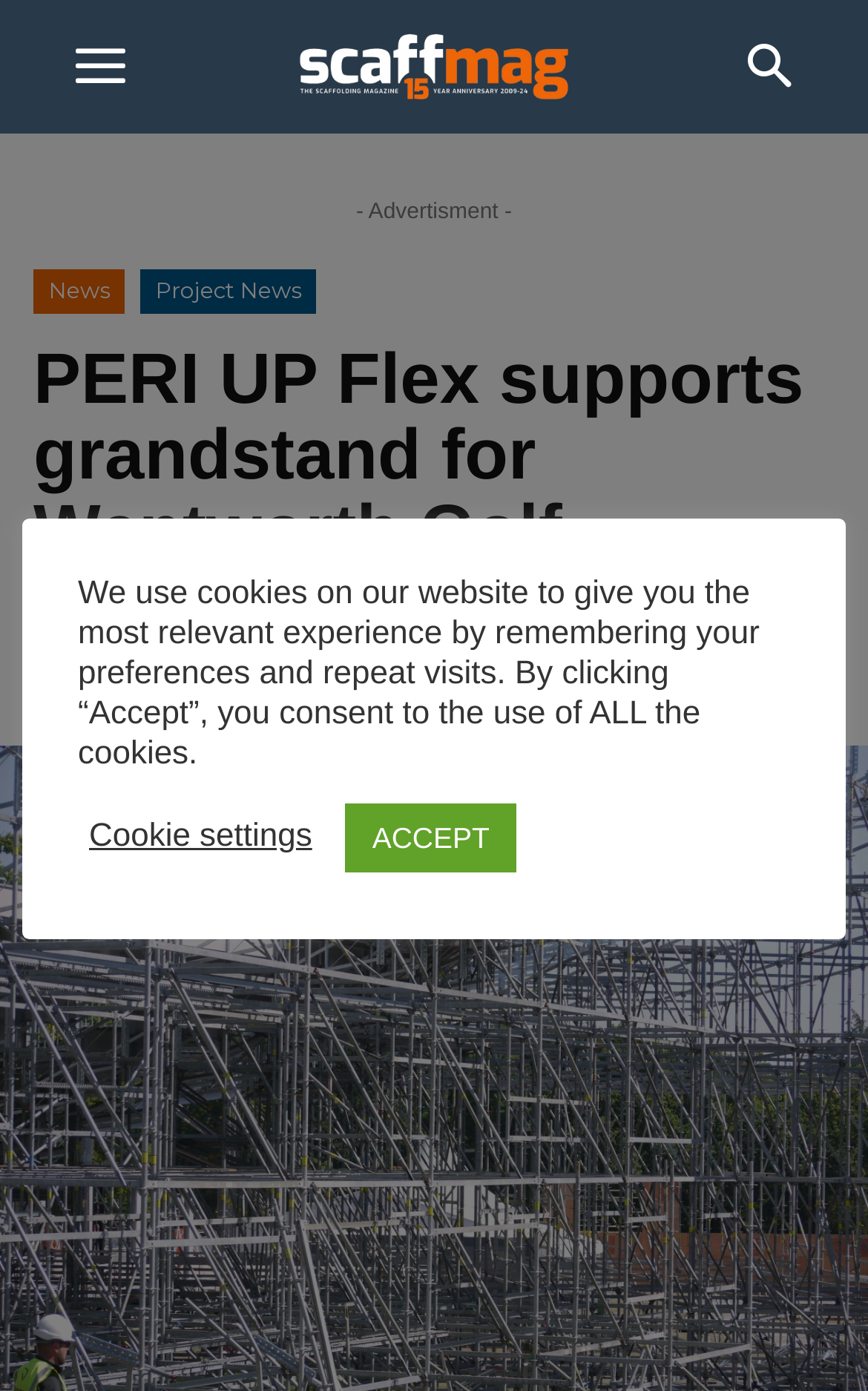What is the name of the golf championship?
Answer the question in a detailed and comprehensive manner.

From the heading 'PERI UP Flex supports grandstand for Wentworth Golf Championship', we can infer that the golf championship being referred to is the BMW PGA.